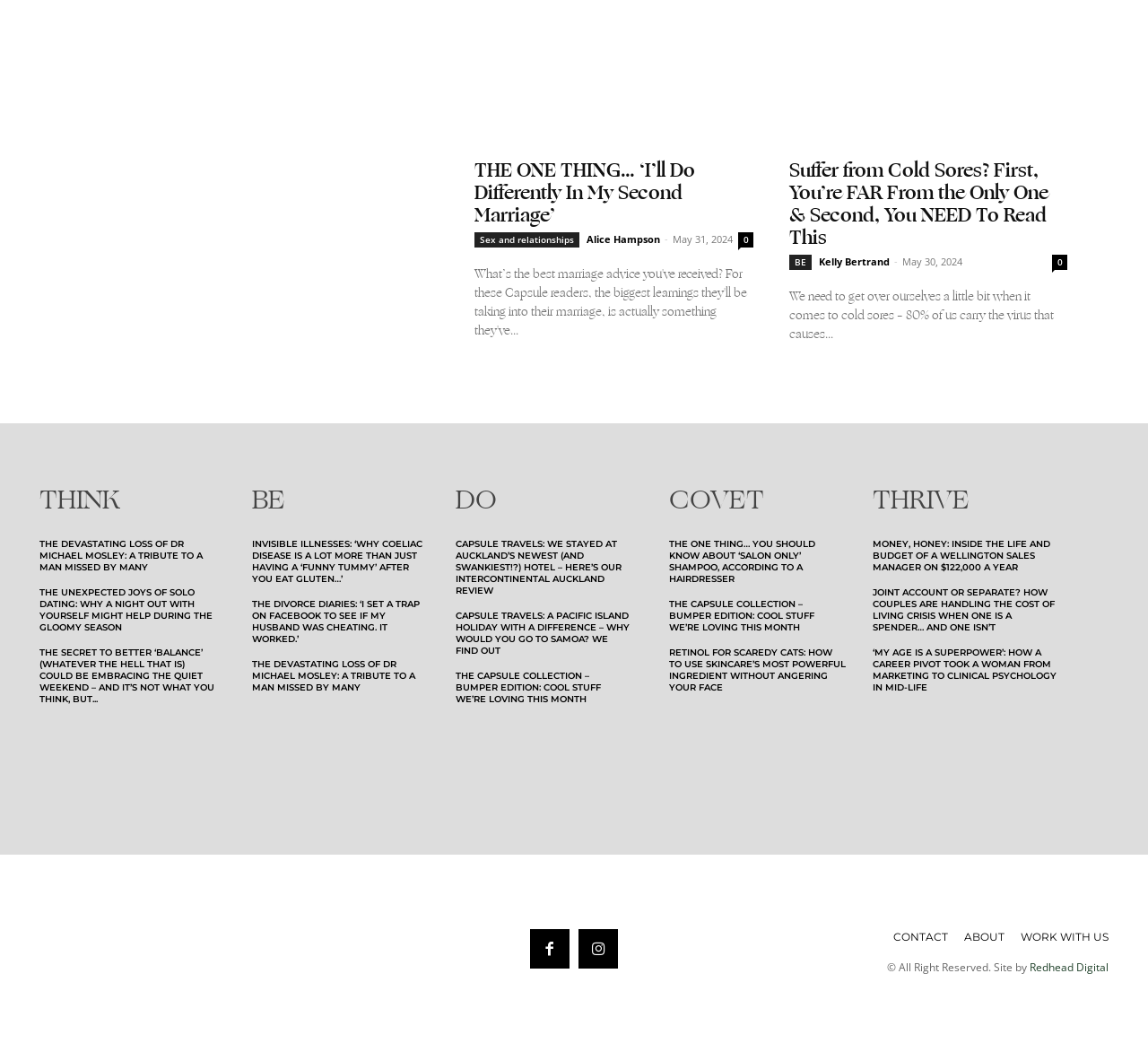Please answer the following question using a single word or phrase: What is the category of the section with the heading 'THINK'?

Think